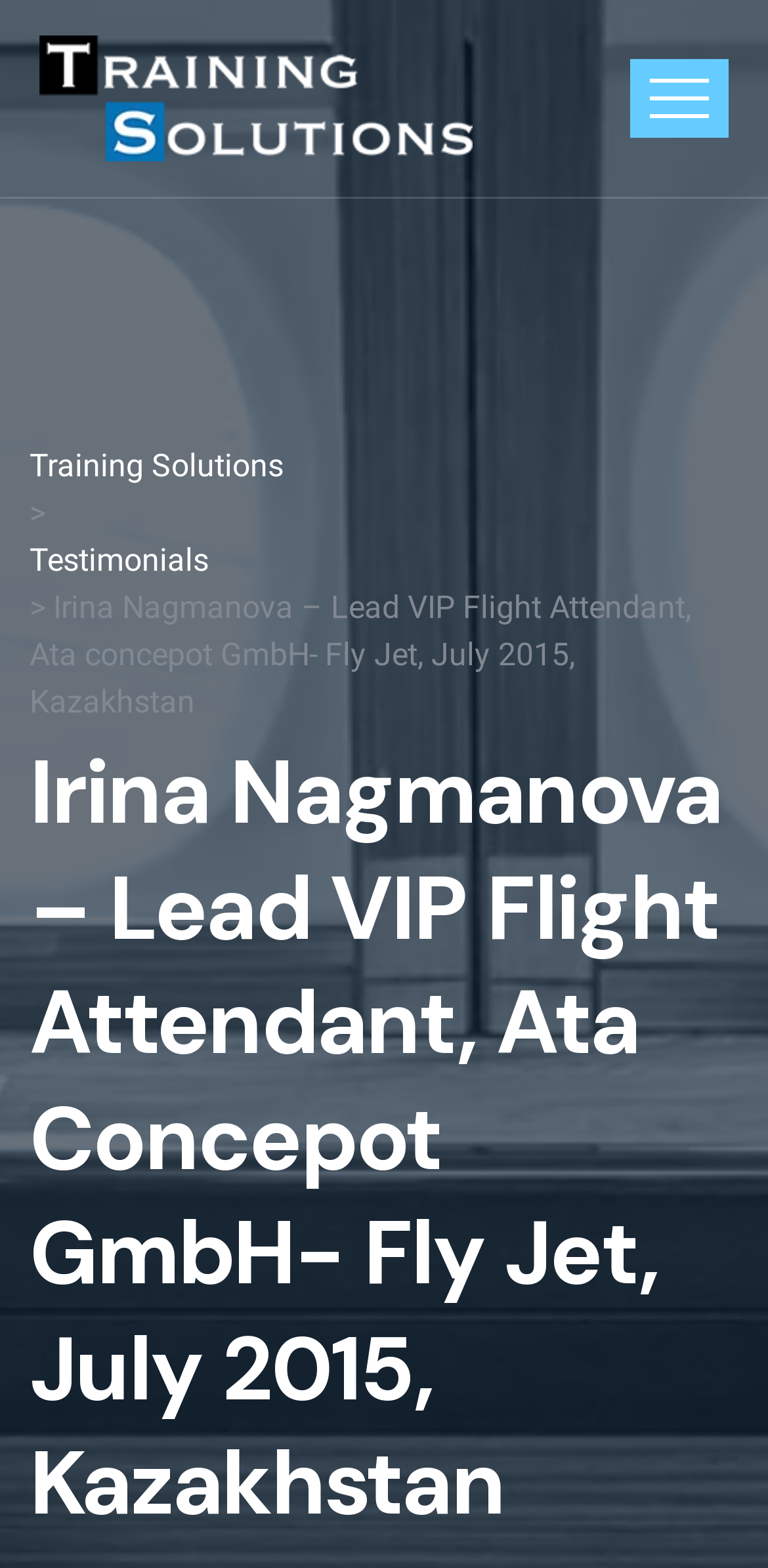Please answer the following question using a single word or phrase: 
How many links are there in the top section?

2